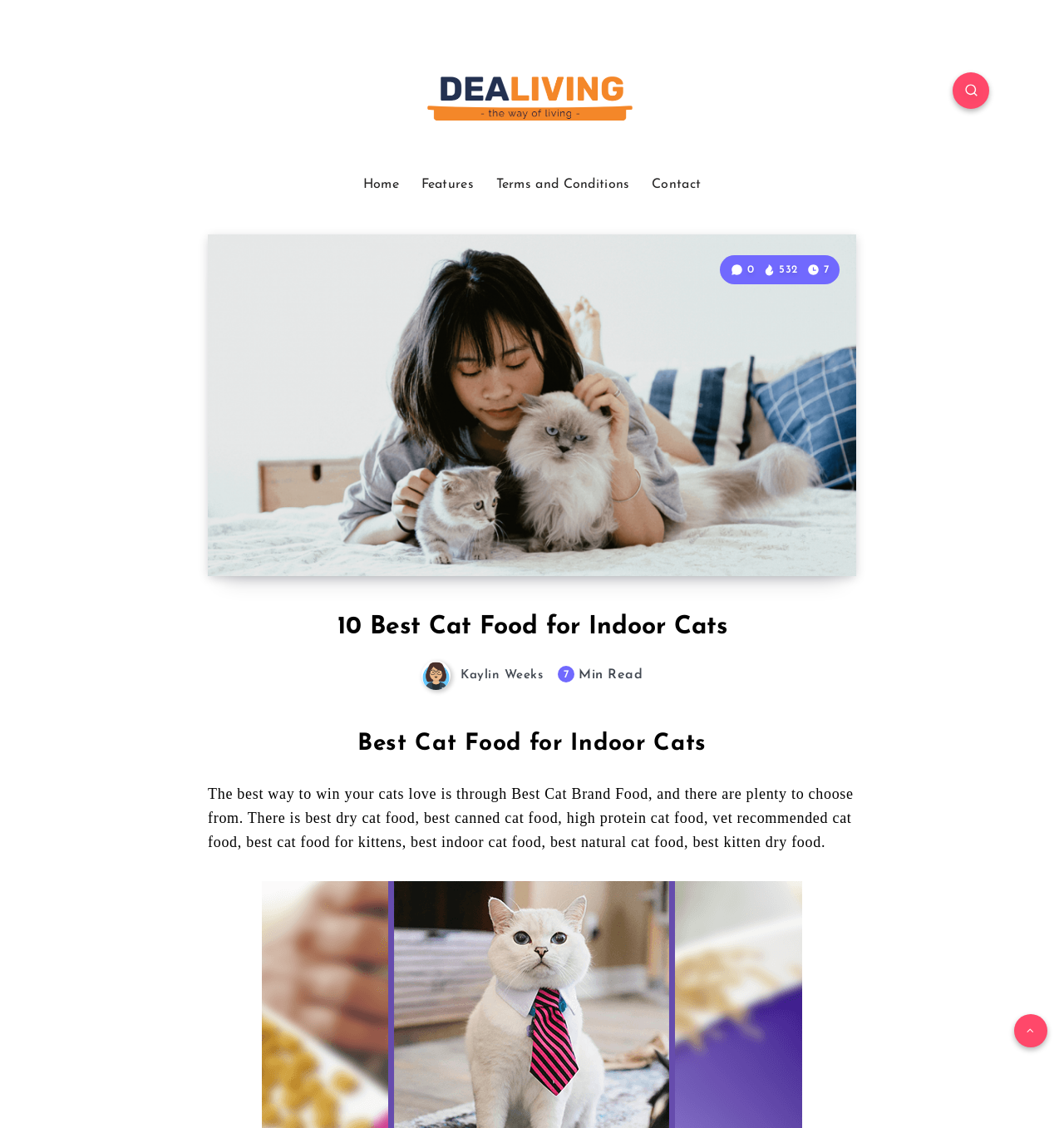Give a concise answer using one word or a phrase to the following question:
What is the estimated reading time of the article?

7 Min